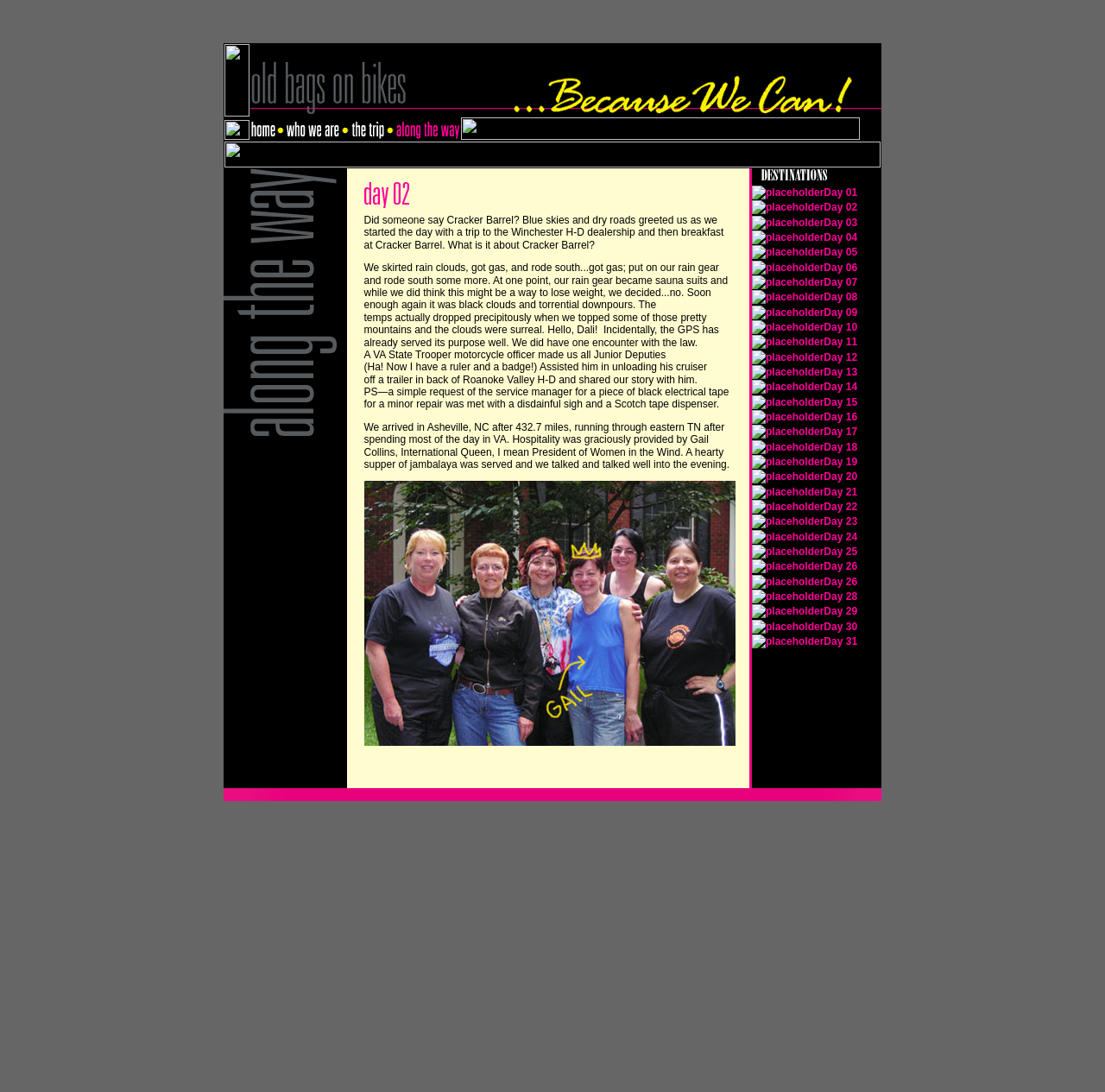Kindly determine the bounding box coordinates for the clickable area to achieve the given instruction: "read about the trip".

[0.316, 0.119, 0.349, 0.13]